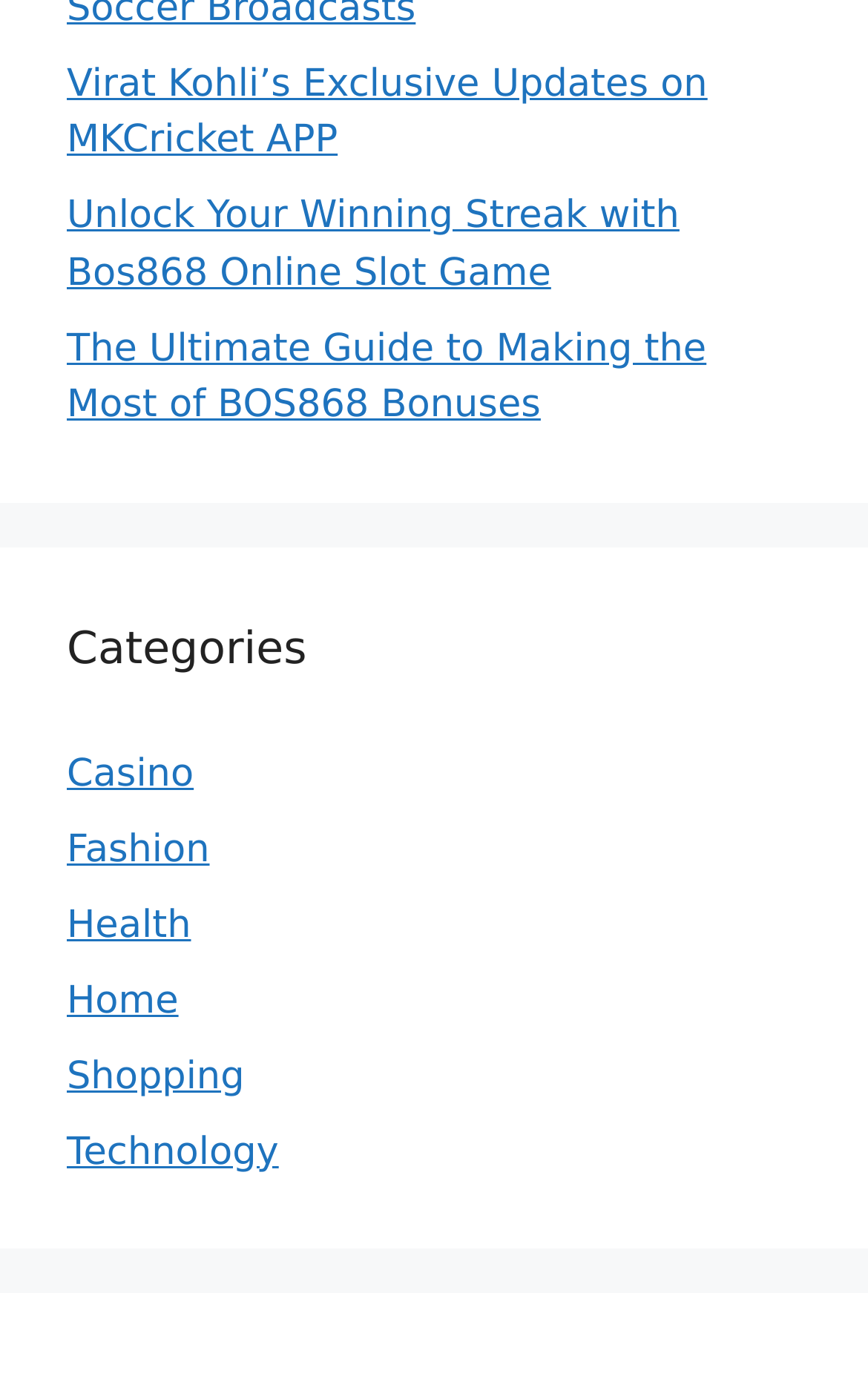Find the bounding box coordinates for the area you need to click to carry out the instruction: "Click on Virat Kohli’s Exclusive Updates on MKCricket APP". The coordinates should be four float numbers between 0 and 1, indicated as [left, top, right, bottom].

[0.077, 0.045, 0.815, 0.118]